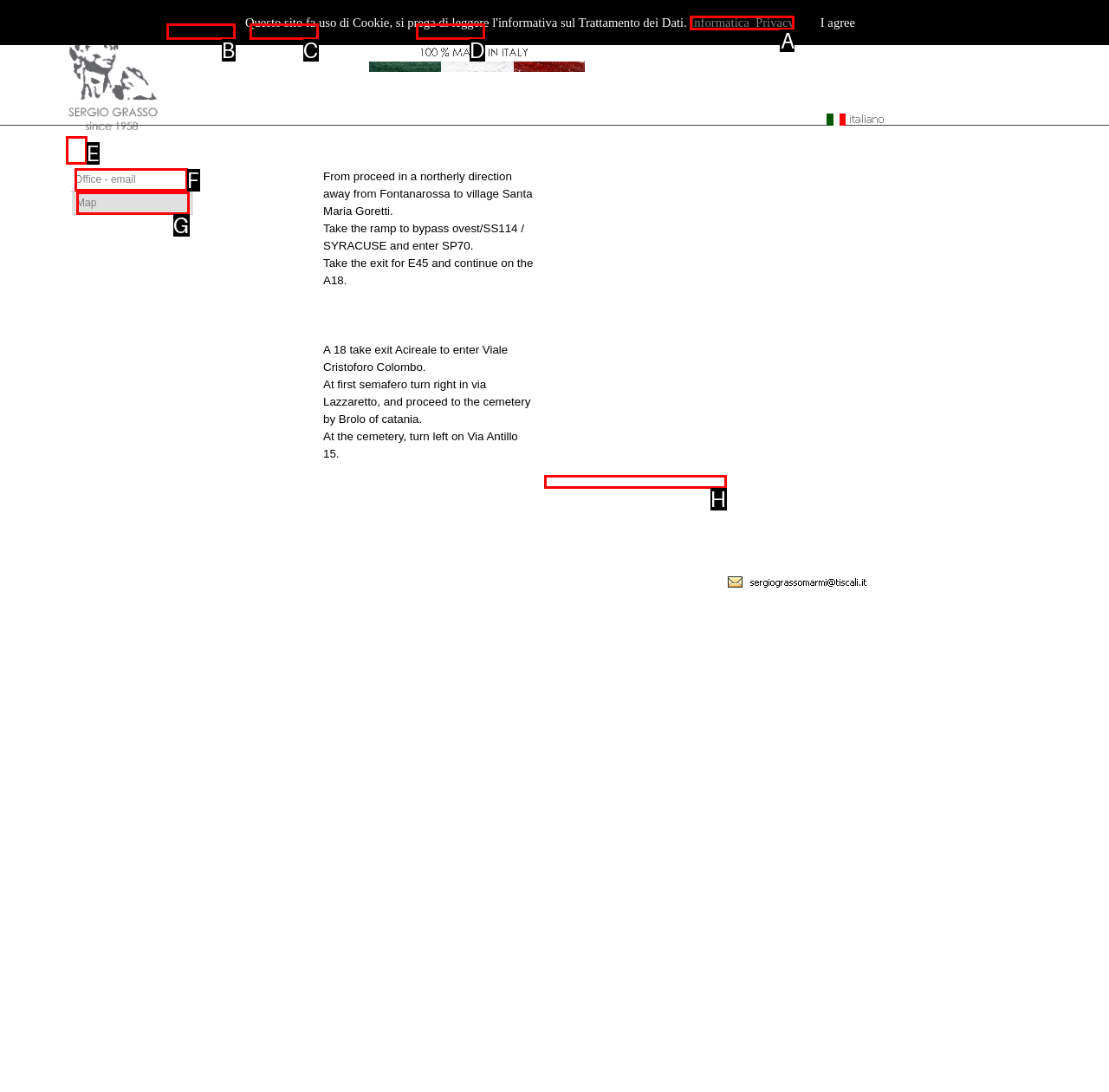Specify which element within the red bounding boxes should be clicked for this task: Click on Visualizzazione ingrandita della mappa Respond with the letter of the correct option.

H